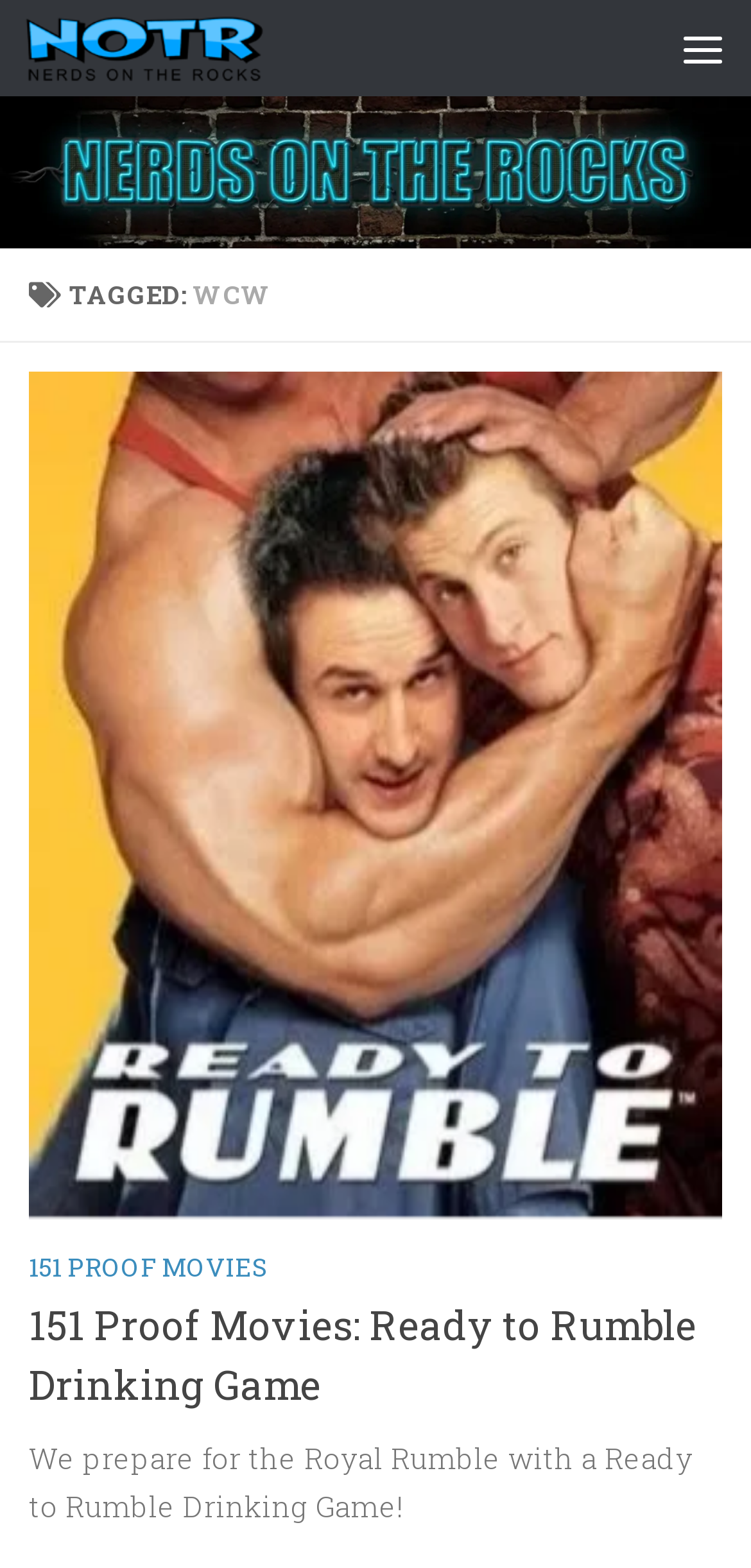Examine the image carefully and respond to the question with a detailed answer: 
What is the title of the article?

The article title is obtained from the link text '151 Proof Movies: Ready to Rumble Drinking Game' and its corresponding heading '151 Proof Movies: Ready to Rumble Drinking Game'.